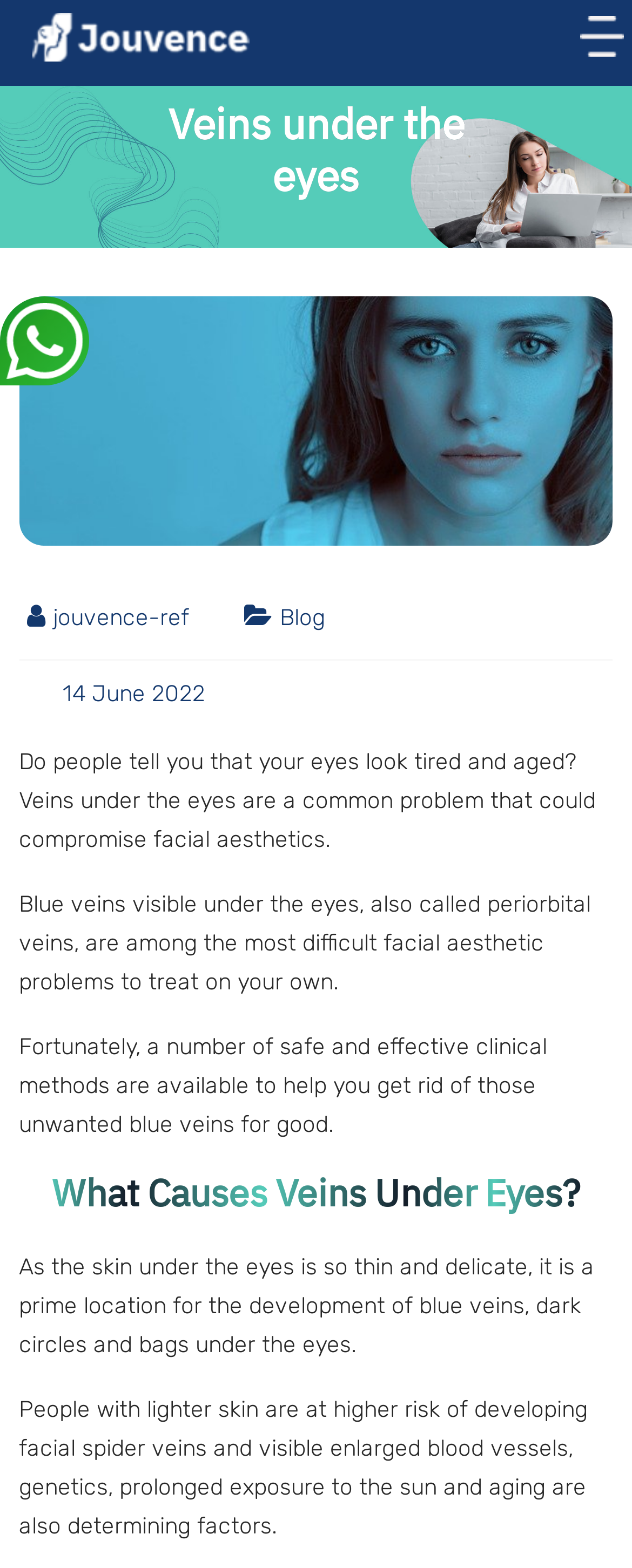Identify the main title of the webpage and generate its text content.

Veins under the eyes